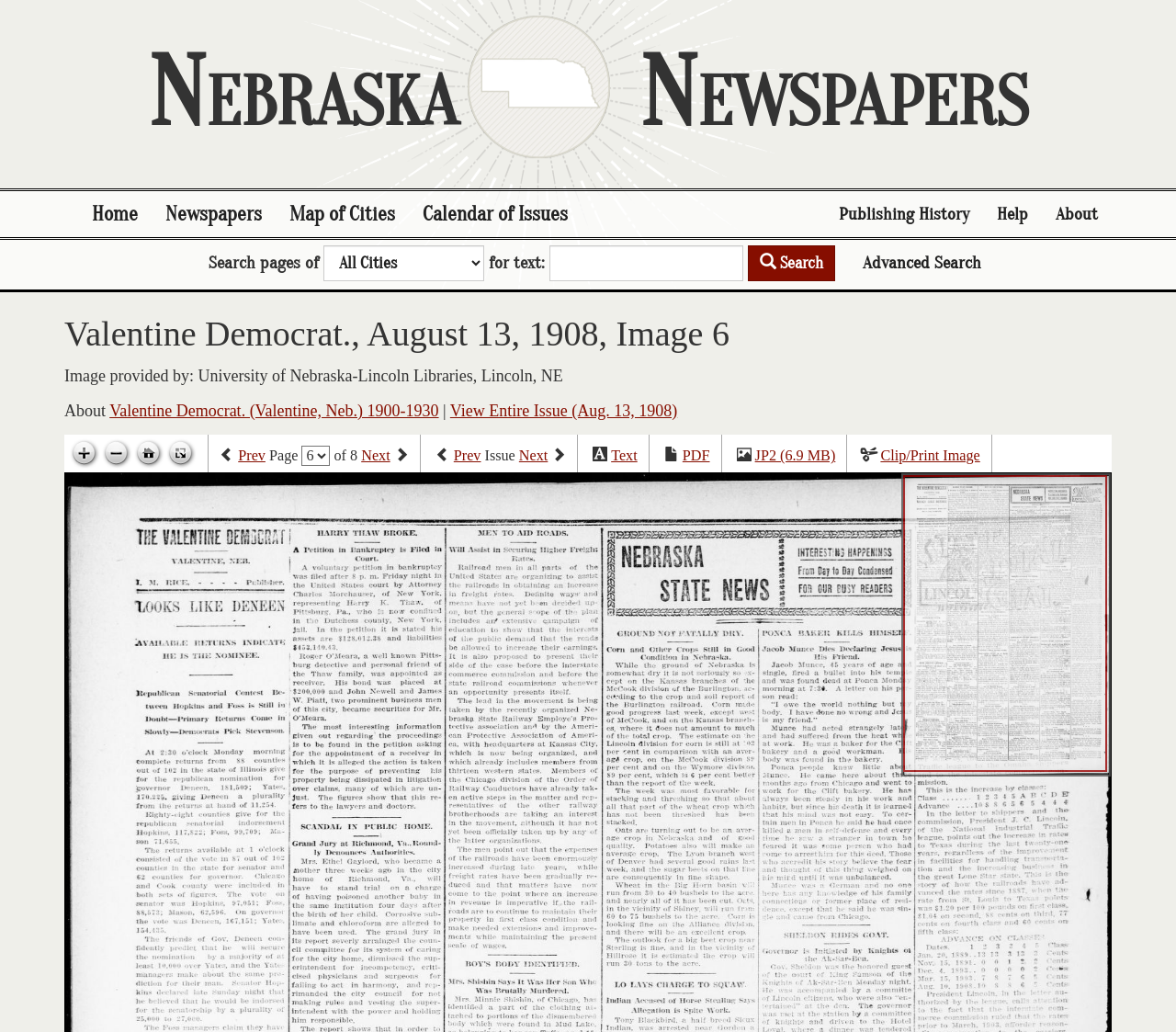Please identify the bounding box coordinates of the clickable element to fulfill the following instruction: "View entire issue". The coordinates should be four float numbers between 0 and 1, i.e., [left, top, right, bottom].

[0.383, 0.389, 0.576, 0.407]